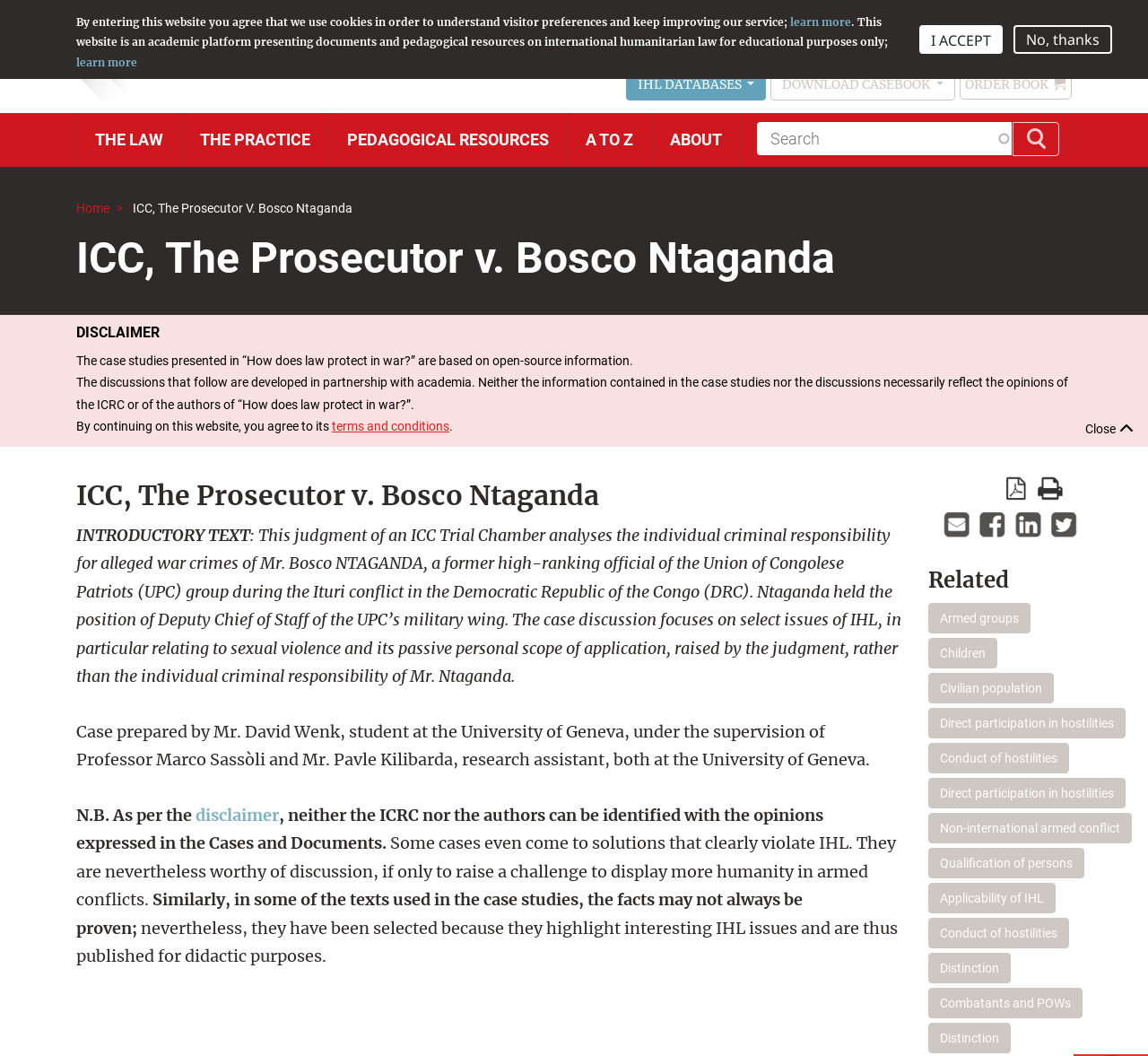Using the provided description parent_node: Fulltext search name="search_api_fulltext" placeholder="Search", find the bounding box coordinates for the UI element. Provide the coordinates in (top-left x, top-left y, bottom-right x, bottom-right y) format, ensuring all values are between 0 and 1.

[0.659, 0.115, 0.881, 0.147]